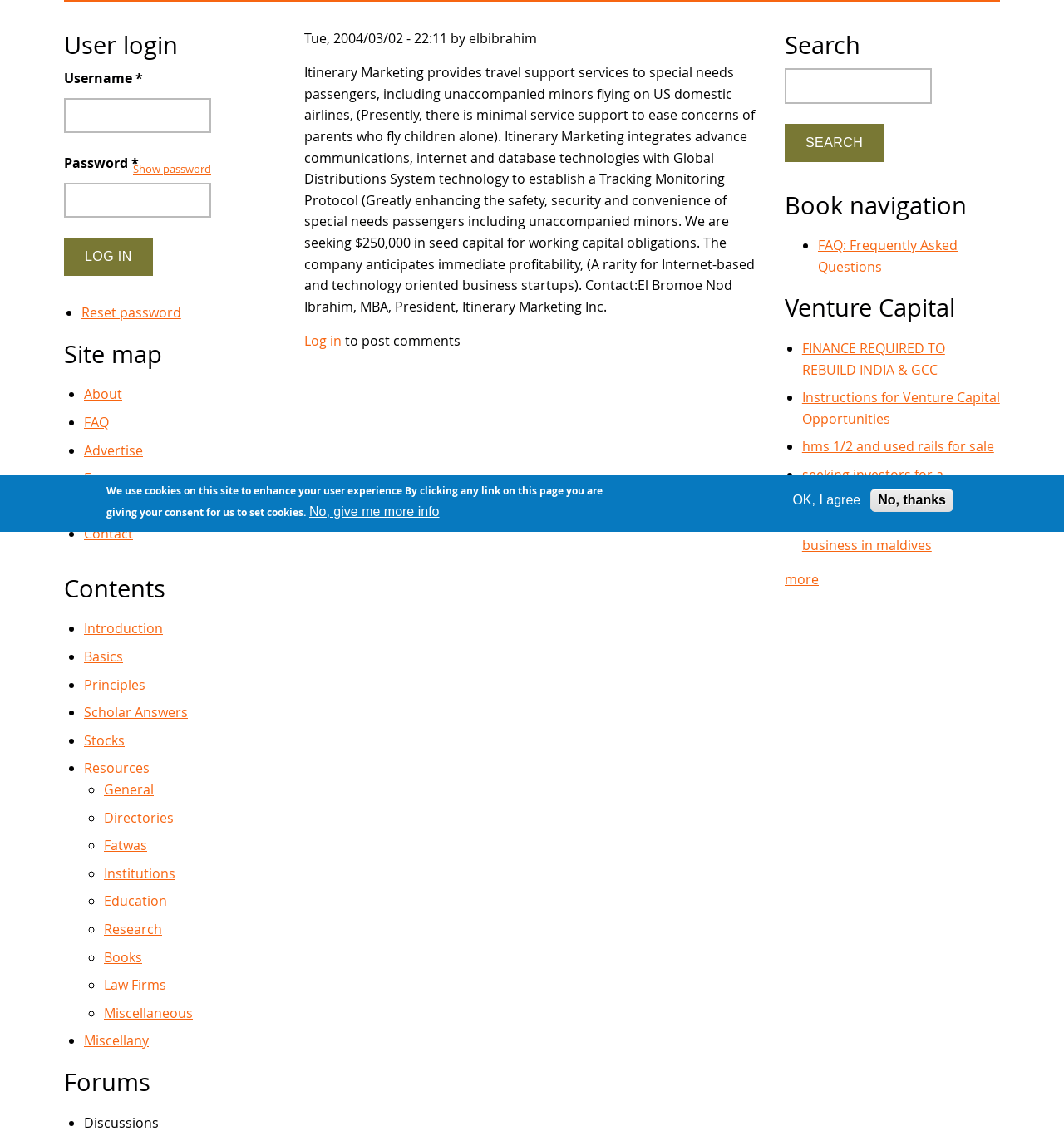Based on the element description: "LTB Snowboards", identify the UI element and provide its bounding box coordinates. Use four float numbers between 0 and 1, [left, top, right, bottom].

None